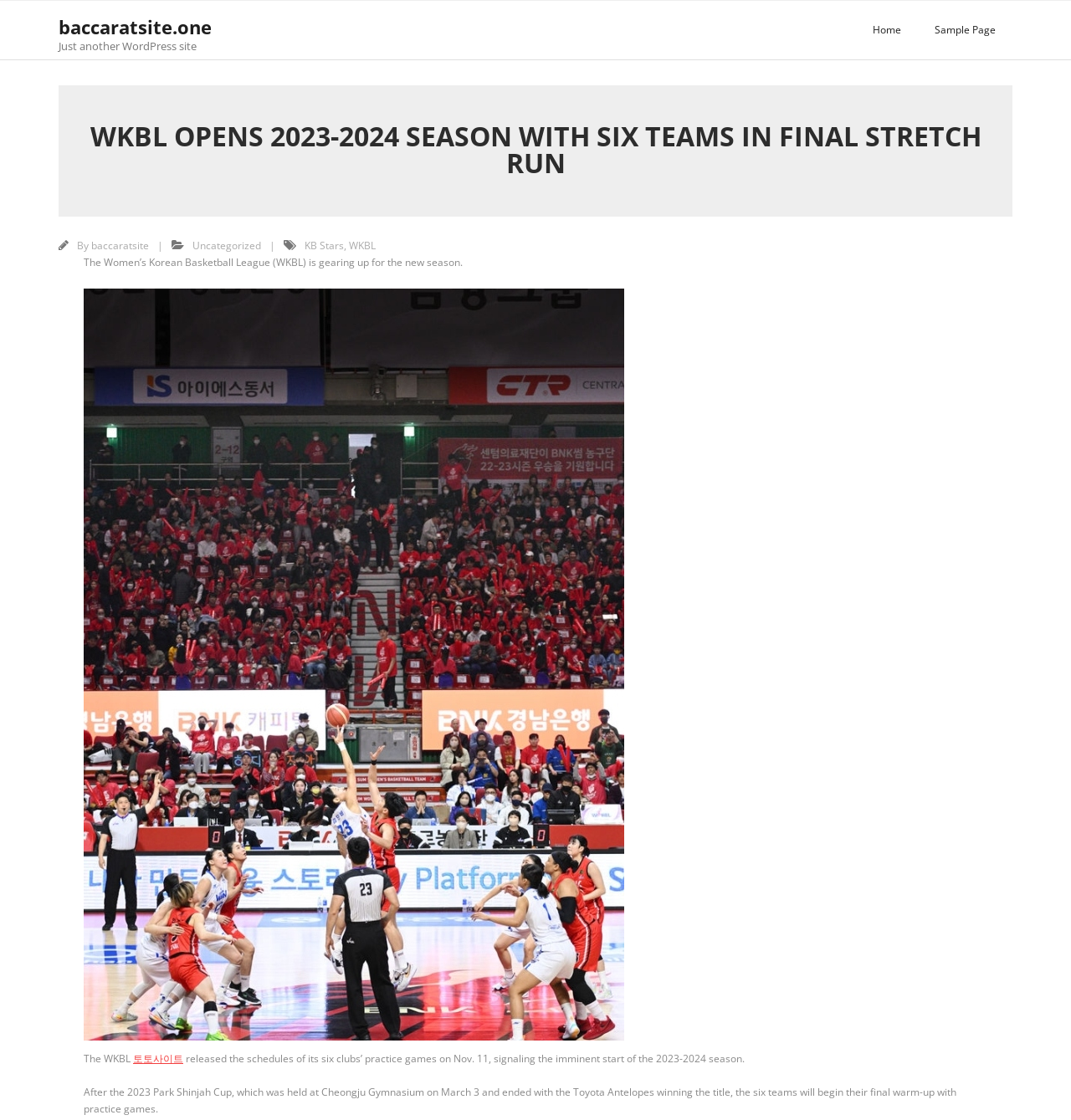What is the date of the practice games?
Use the screenshot to answer the question with a single word or phrase.

Nov. 11